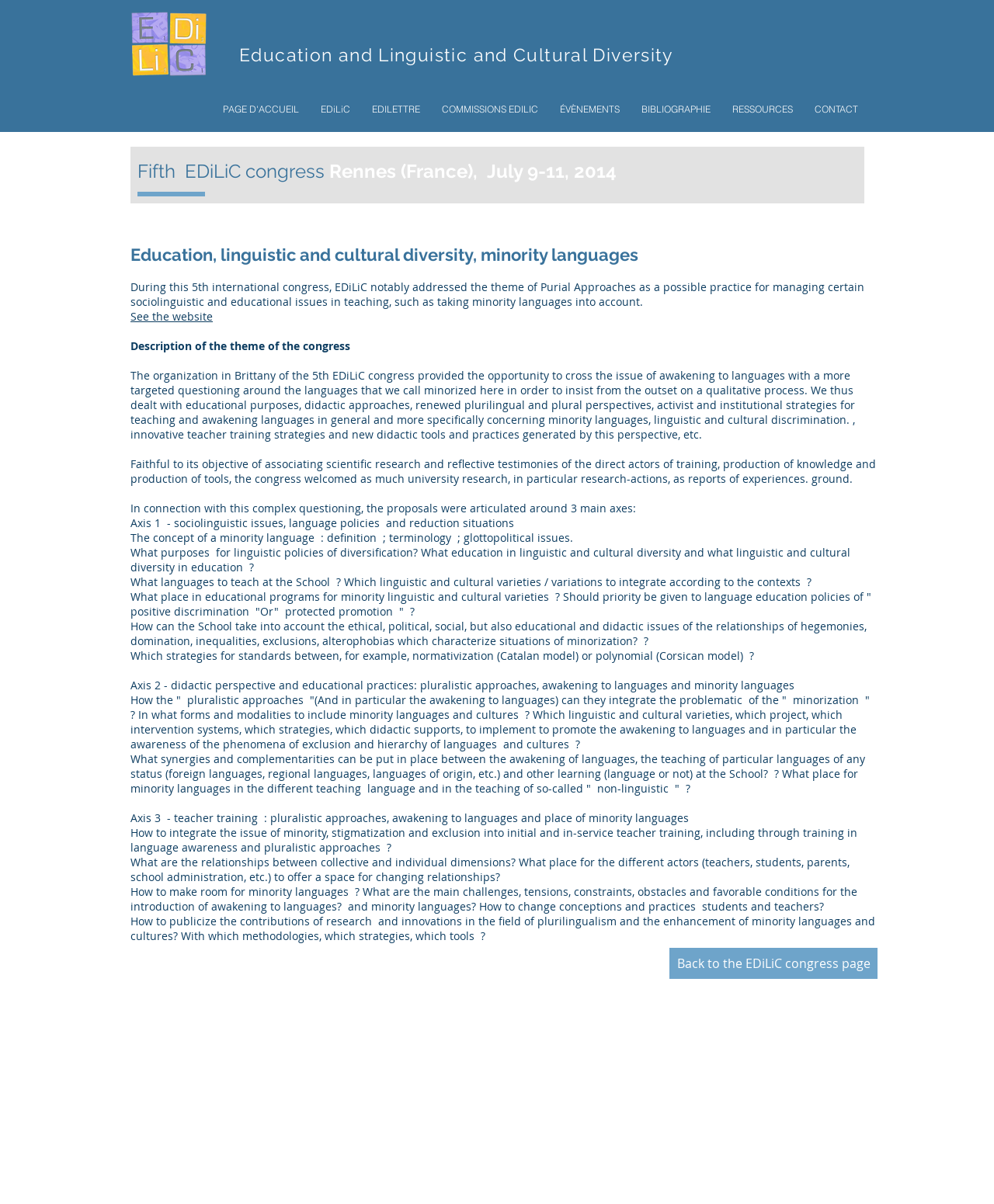Offer an in-depth caption of the entire webpage.

The webpage is about the Fifth EDiLiC congress held in Rennes, France, from July 9-11, 2014. At the top, there is a link to an unknown page, followed by a heading that reads "Education and Linguistic and Cultural Diversity." Below this heading, there is a navigation menu labeled "Site" with several links to different pages, including "PAGE D'ACCUEIL," "EDiLiC," "EDILETTRE," "COMMISSIONS EDILIC," "ÉVÈNEMENTS," "BIBLIOGRAPHIE," "RESSOURCES," and "CONTACT."

The main content of the page is divided into several sections. The first section has a heading that reads "Fifth EDiLiC congress Rennes (France), July 9-11, 2014." Below this heading, there is a paragraph of text that describes the theme of the congress, which is about Purial Approaches as a possible practice for managing certain sociolinguistic and educational issues in teaching, such as taking minority languages into account. There is also a link to a website and a brief description of the theme of the congress.

The next section has a heading that reads "Education, linguistic and cultural diversity, minority languages." This section is further divided into three main axes: sociolinguistic issues, language policies, and reduction situations; didactic perspective and educational practices; and teacher training. Each axis has several subtopics, which are described in detail. The subtopics include the concept of a minority language, language policies, linguistic and cultural diversity in education, and teacher training strategies.

At the bottom of the page, there is a link that reads "Back to the EDiLiC congress page." Overall, the webpage provides detailed information about the Fifth EDiLiC congress, including its theme, objectives, and subtopics.